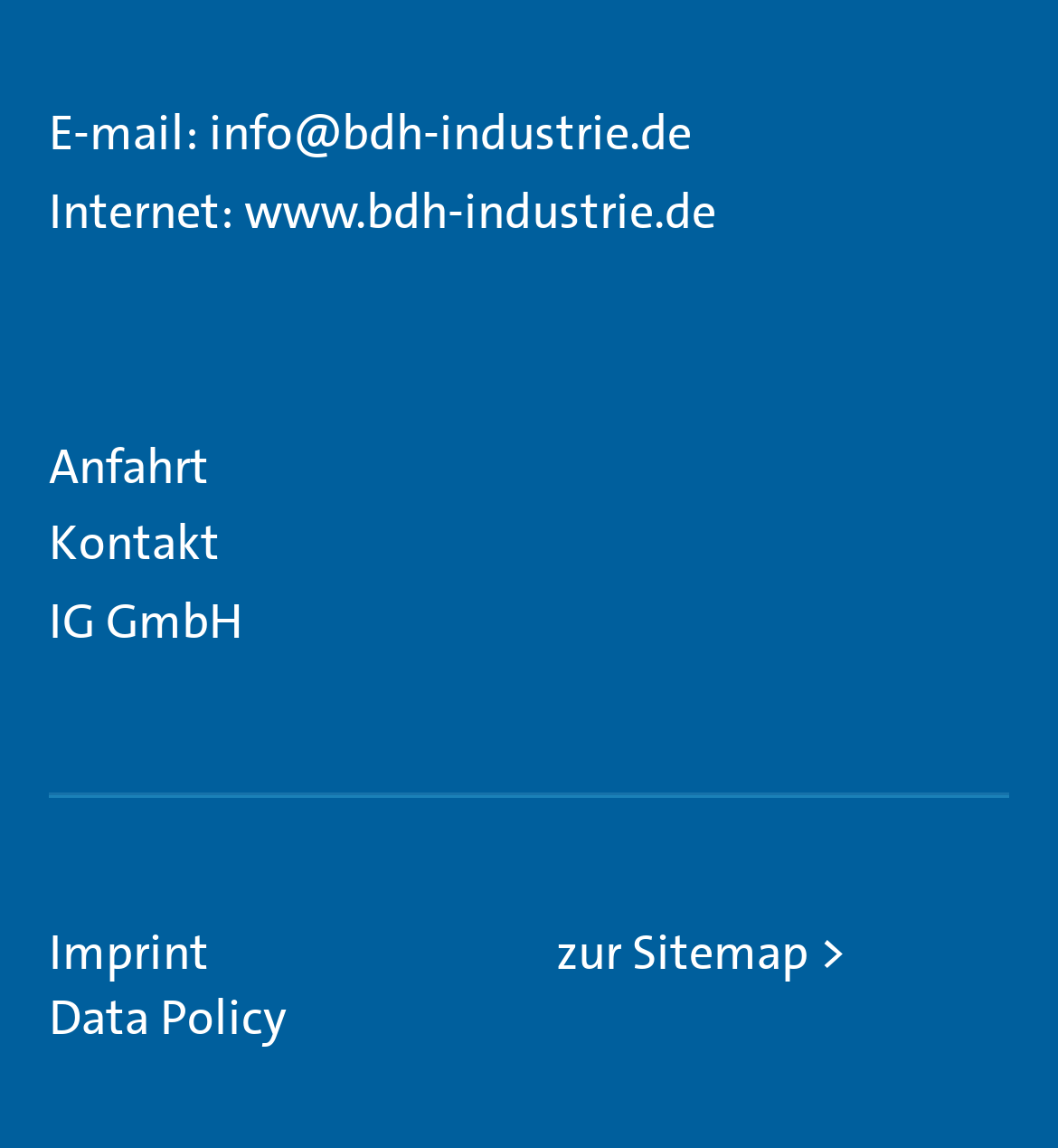Identify the bounding box coordinates for the element you need to click to achieve the following task: "Visit the company's website". The coordinates must be four float values ranging from 0 to 1, formatted as [left, top, right, bottom].

[0.231, 0.156, 0.677, 0.213]